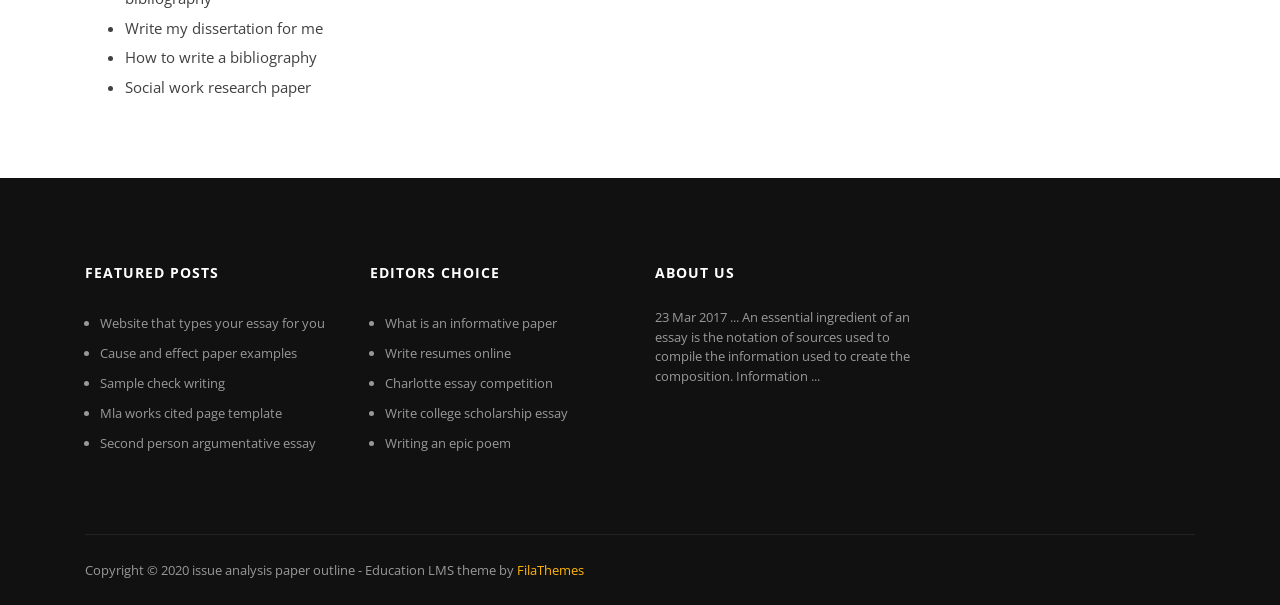Pinpoint the bounding box coordinates of the clickable area necessary to execute the following instruction: "Select 'Video Cards'". The coordinates should be given as four float numbers between 0 and 1, namely [left, top, right, bottom].

None